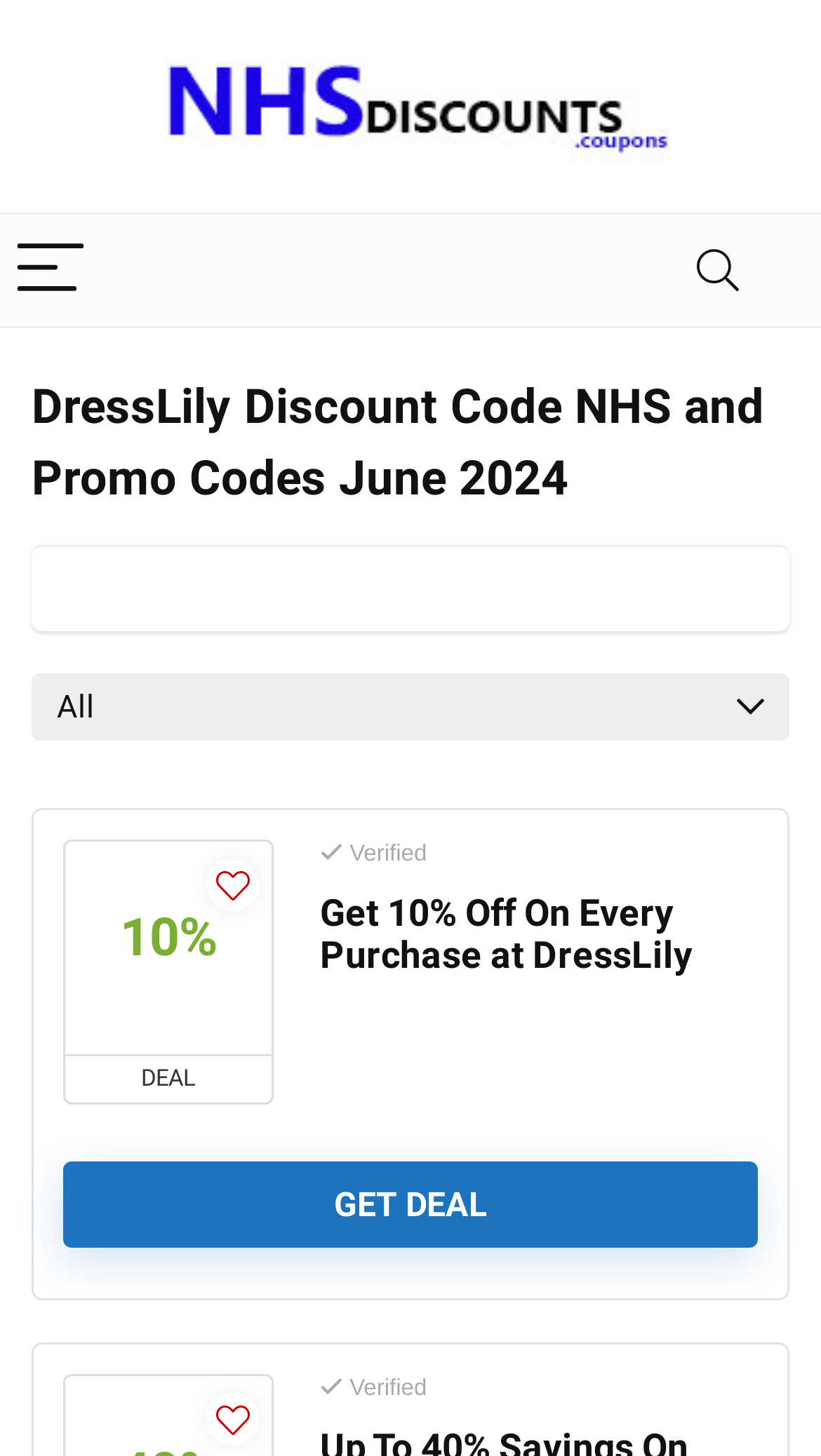Refer to the image and provide an in-depth answer to the question:
What type of discount is offered?

The webpage contains a heading that reads 'Get 10% Off On Every Purchase at DressLily', which suggests that the discount being offered is 10% off on every purchase made at DressLily.